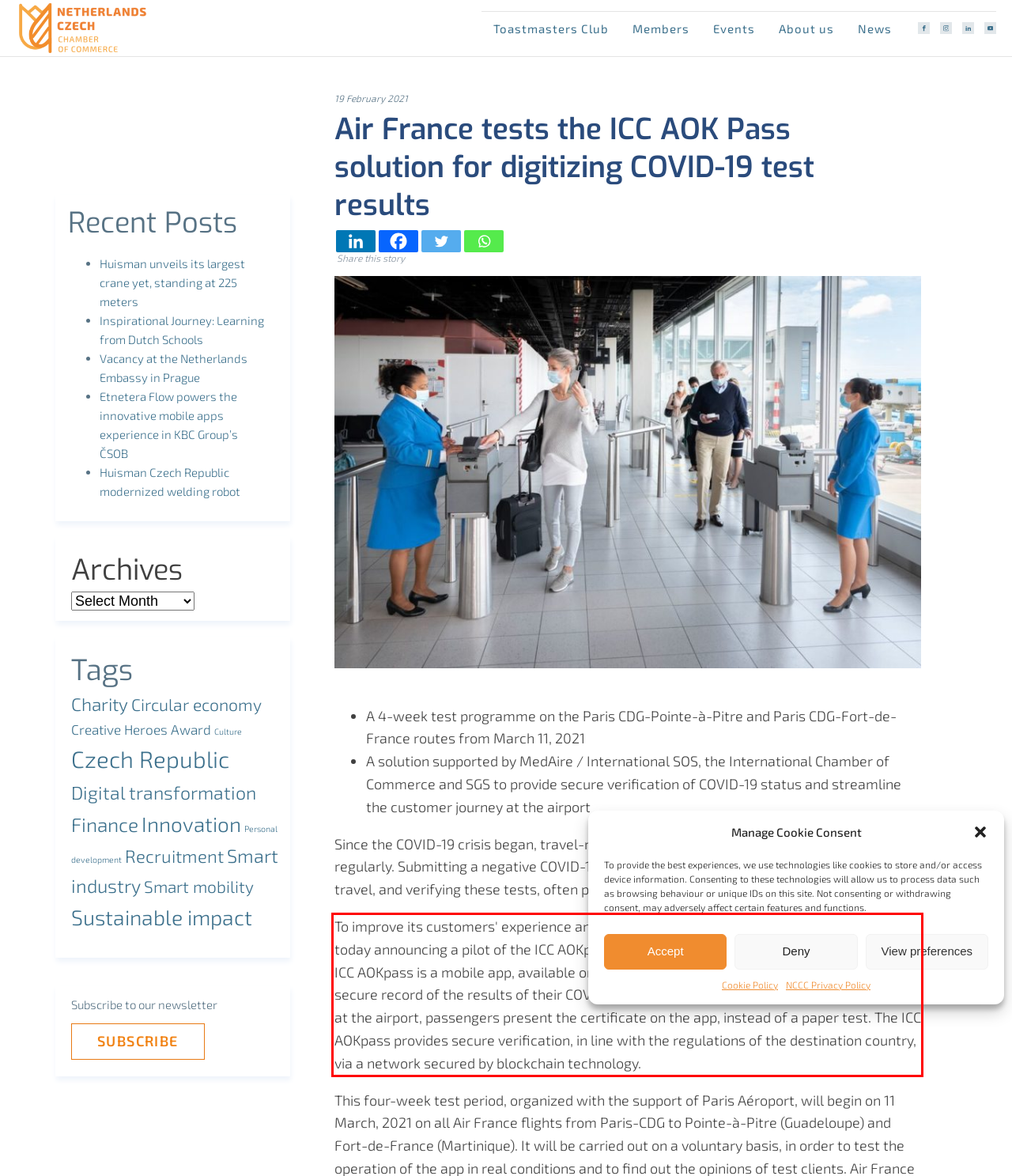The screenshot provided shows a webpage with a red bounding box. Apply OCR to the text within this red bounding box and provide the extracted content.

To improve its customers' experience and streamline their time at the airport, Air France is today announcing a pilot of the ICC AOKpass, supported by MedAire/International SOS. The ICC AOKpass is a mobile app, available on smartphones that allows passengers to carry a secure record of the results of their COVID-19 test carried out in a partner laboratory1. Once at the airport, passengers present the certificate on the app, instead of a paper test. The ICC AOKpass provides secure verification, in line with the regulations of the destination country, via a network secured by blockchain technology.